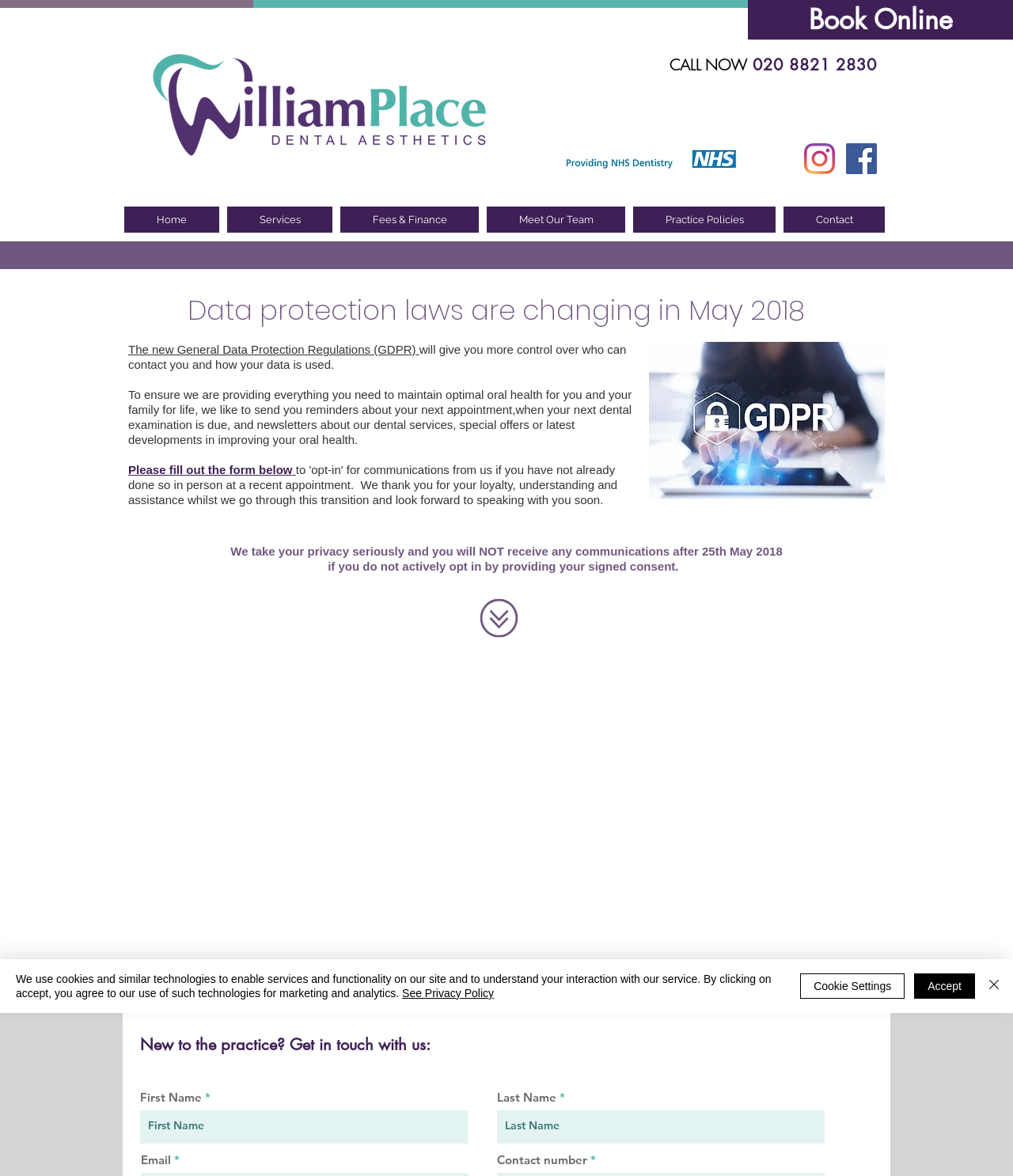Identify and provide the bounding box for the element described by: "About EWCP".

None